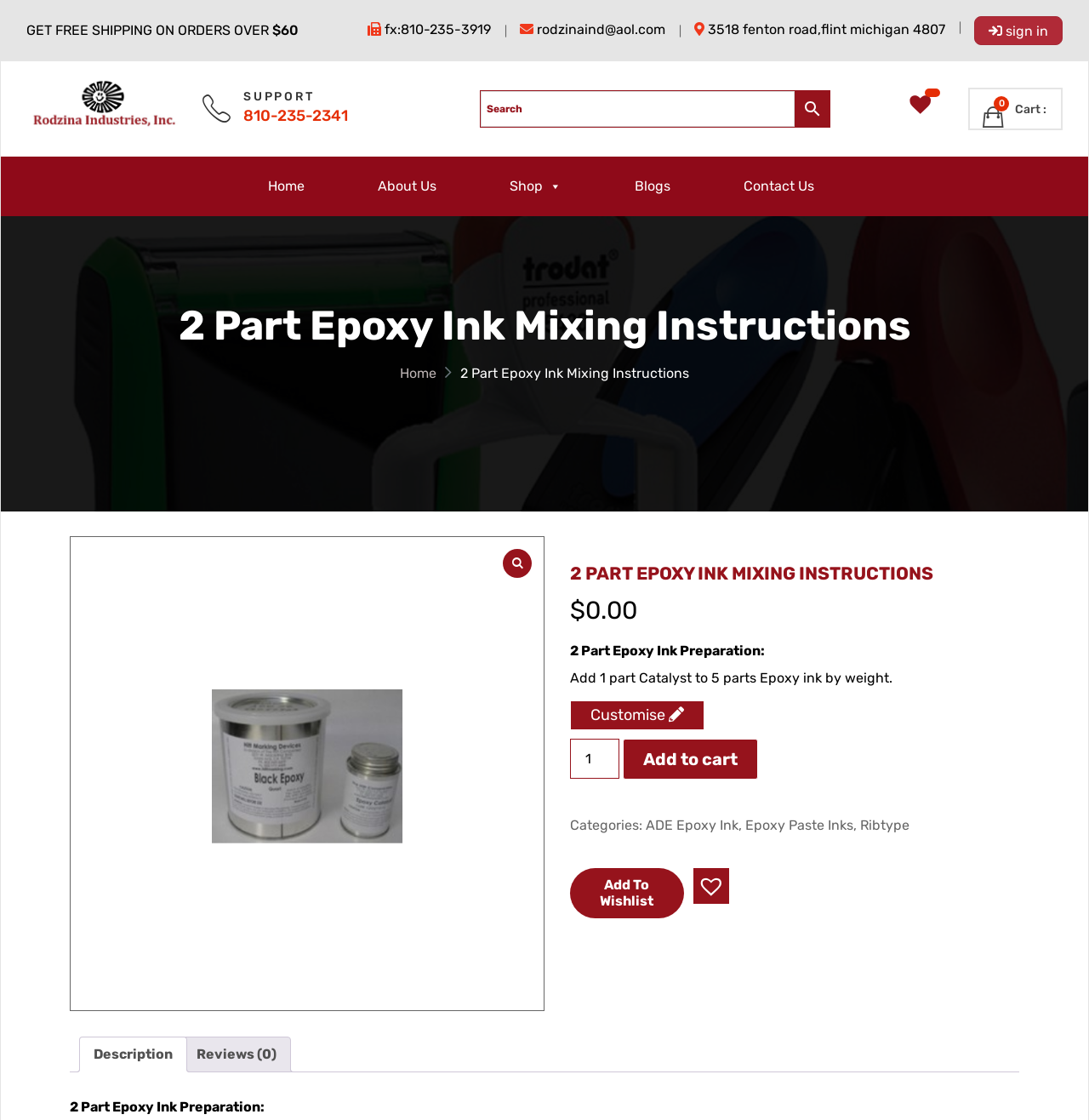Provide the bounding box coordinates for the UI element that is described by this text: "FX:810-235-3919". The coordinates should be in the form of four float numbers between 0 and 1: [left, top, right, bottom].

[0.353, 0.021, 0.451, 0.031]